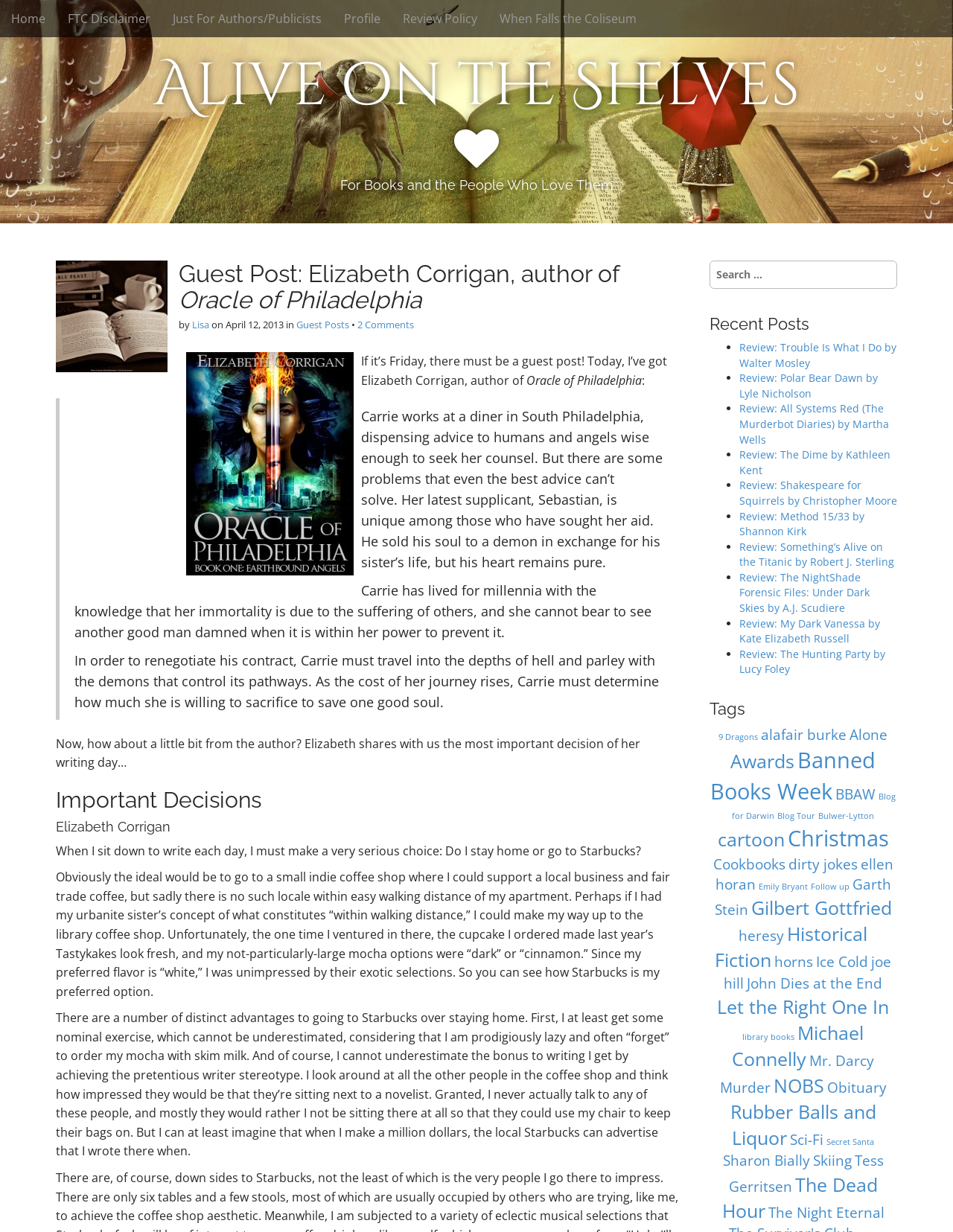Provide a short, one-word or phrase answer to the question below:
How many tags are listed?

20